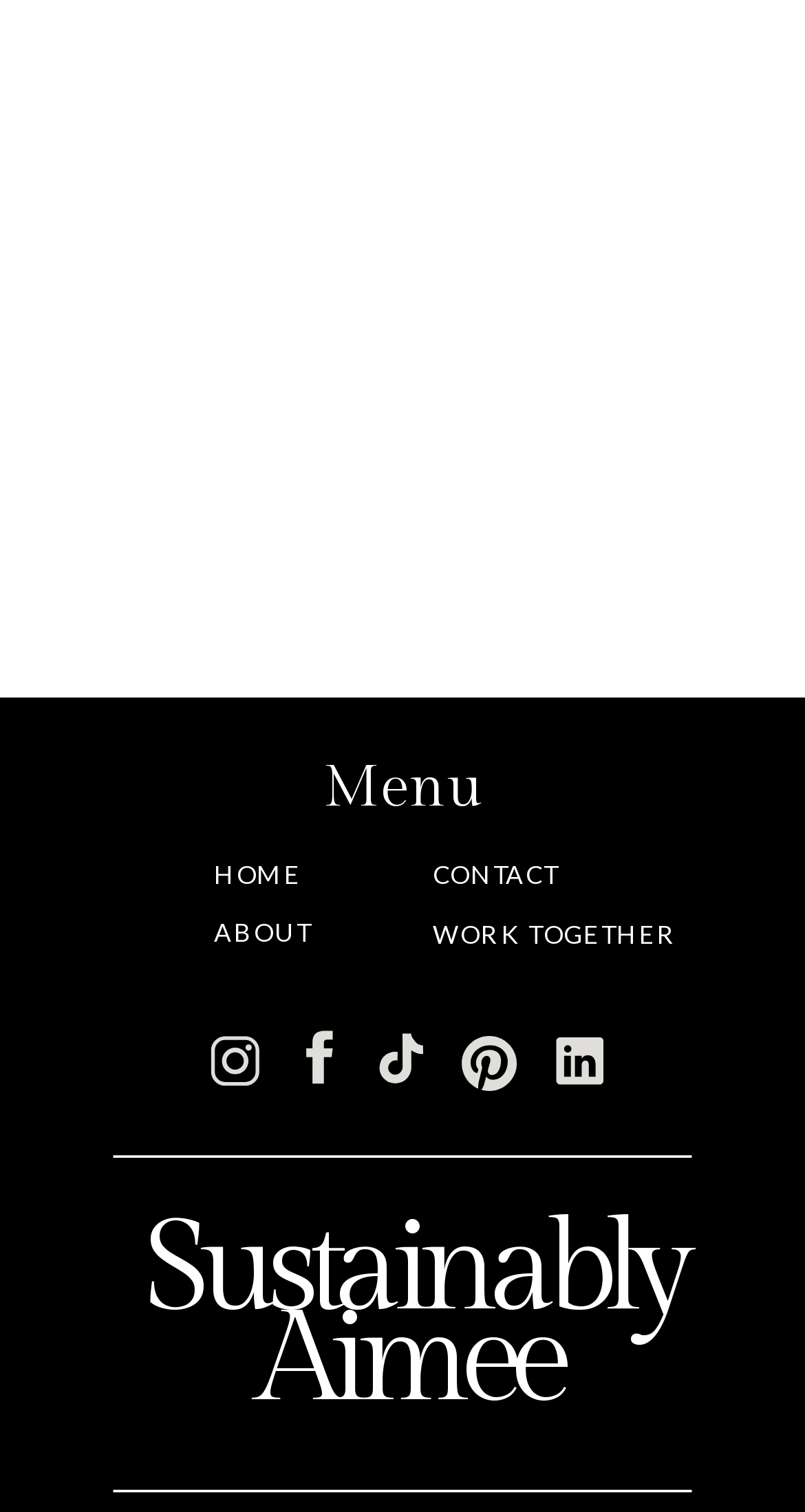Identify the bounding box for the given UI element using the description provided. Coordinates should be in the format (top-left x, top-left y, bottom-right x, bottom-right y) and must be between 0 and 1. Here is the description: about

[0.266, 0.601, 0.403, 0.633]